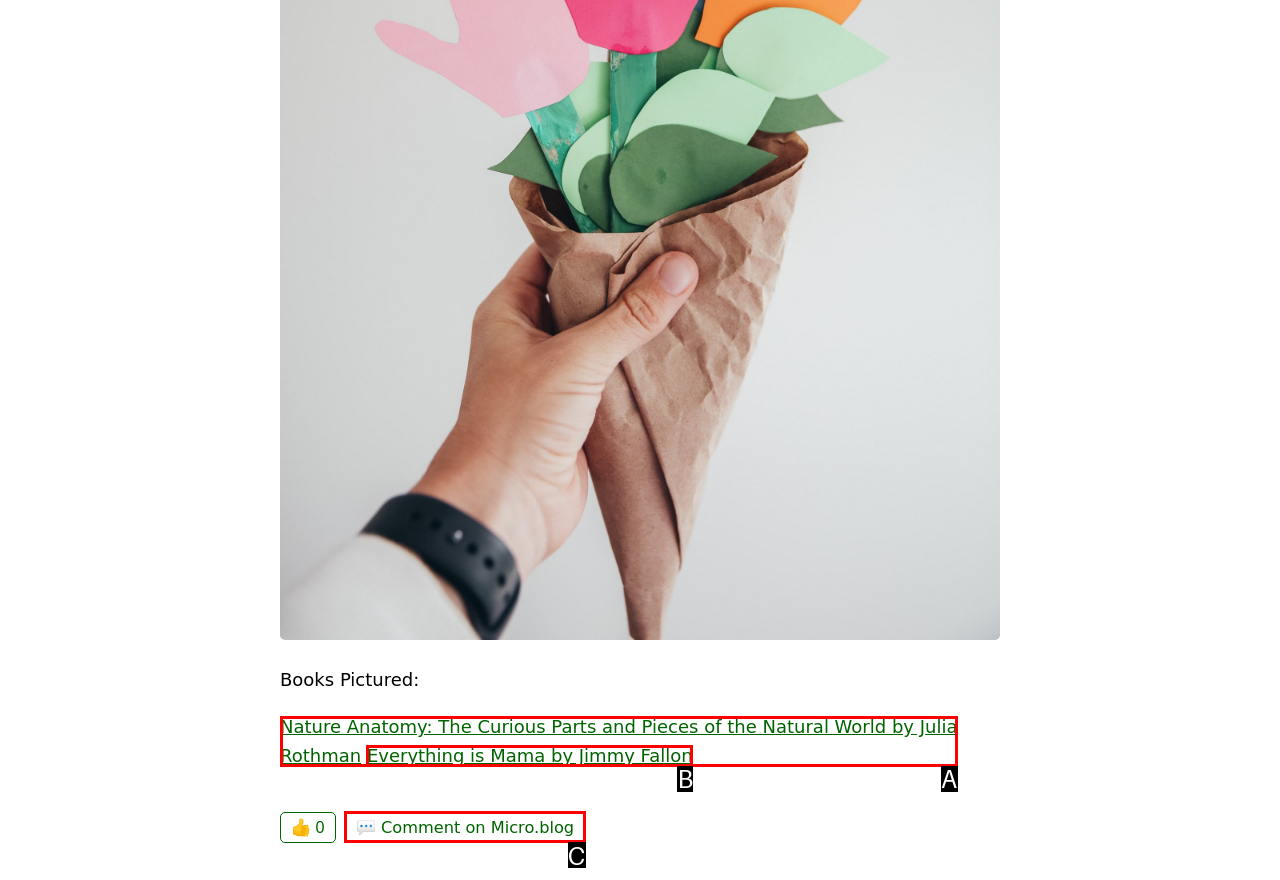Given the description: Why Use Virtual Platforms?, choose the HTML element that matches it. Indicate your answer with the letter of the option.

None